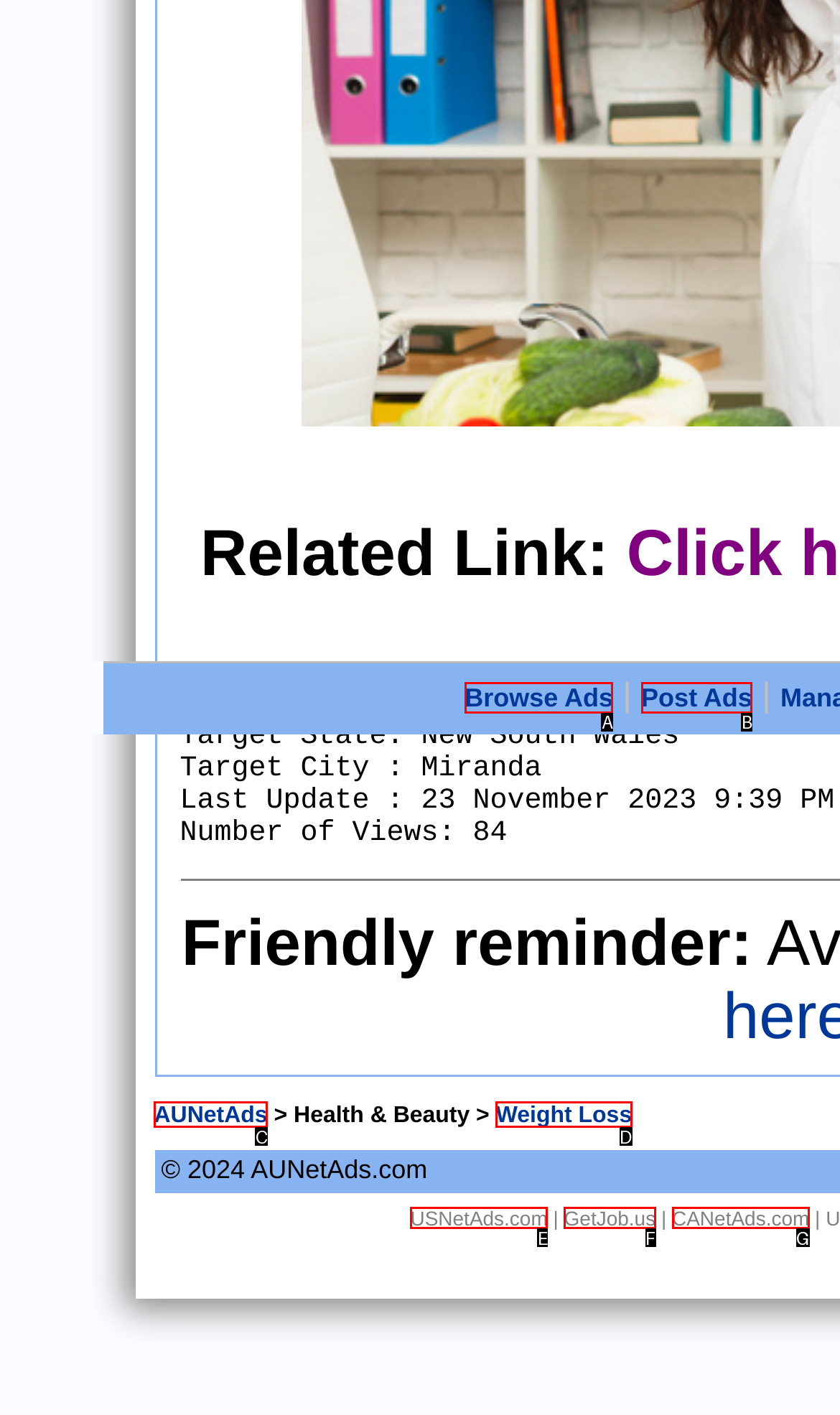Determine the option that aligns with this description: CANetAds.com
Reply with the option's letter directly.

G